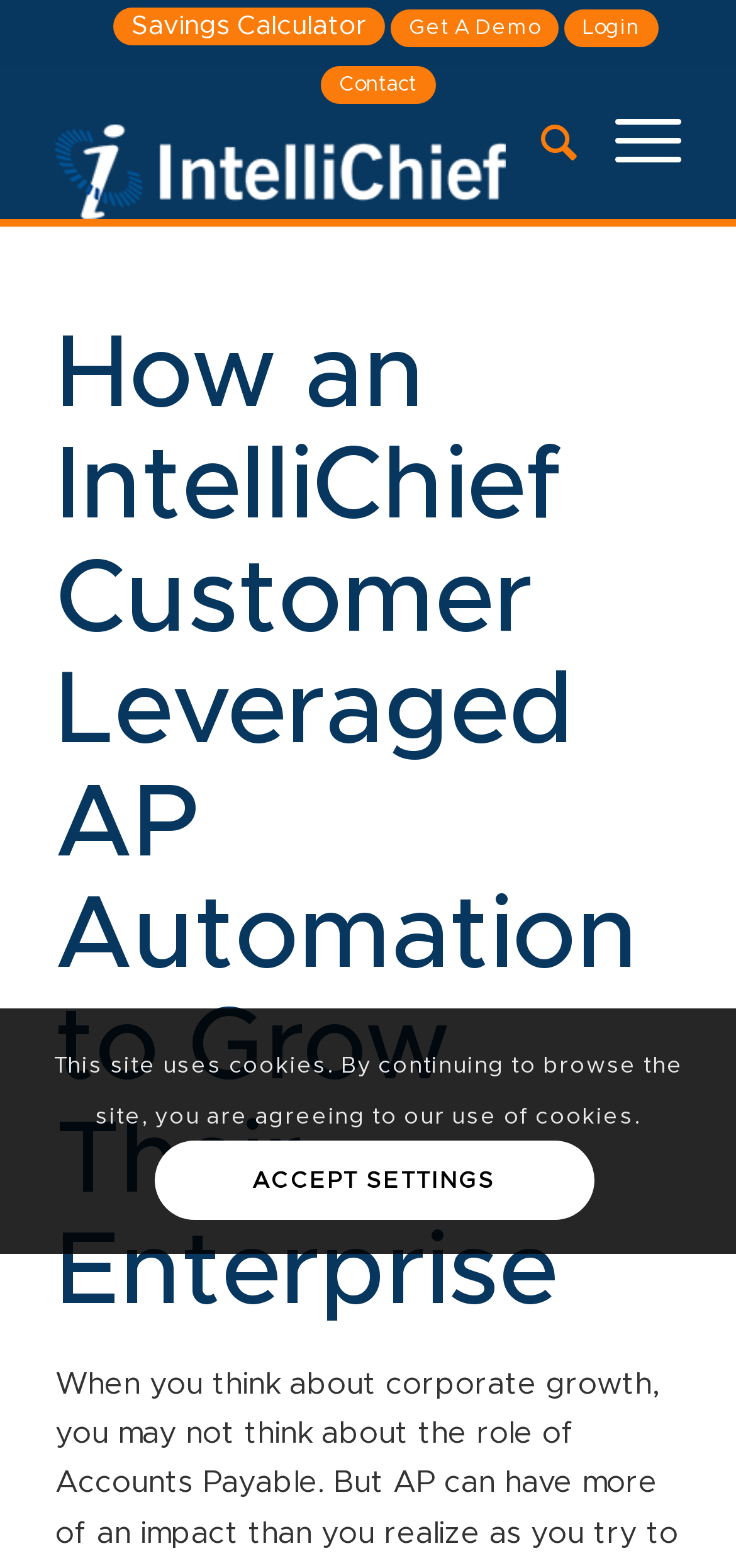How many menu items are in the top menu?
Based on the screenshot, answer the question with a single word or phrase.

5